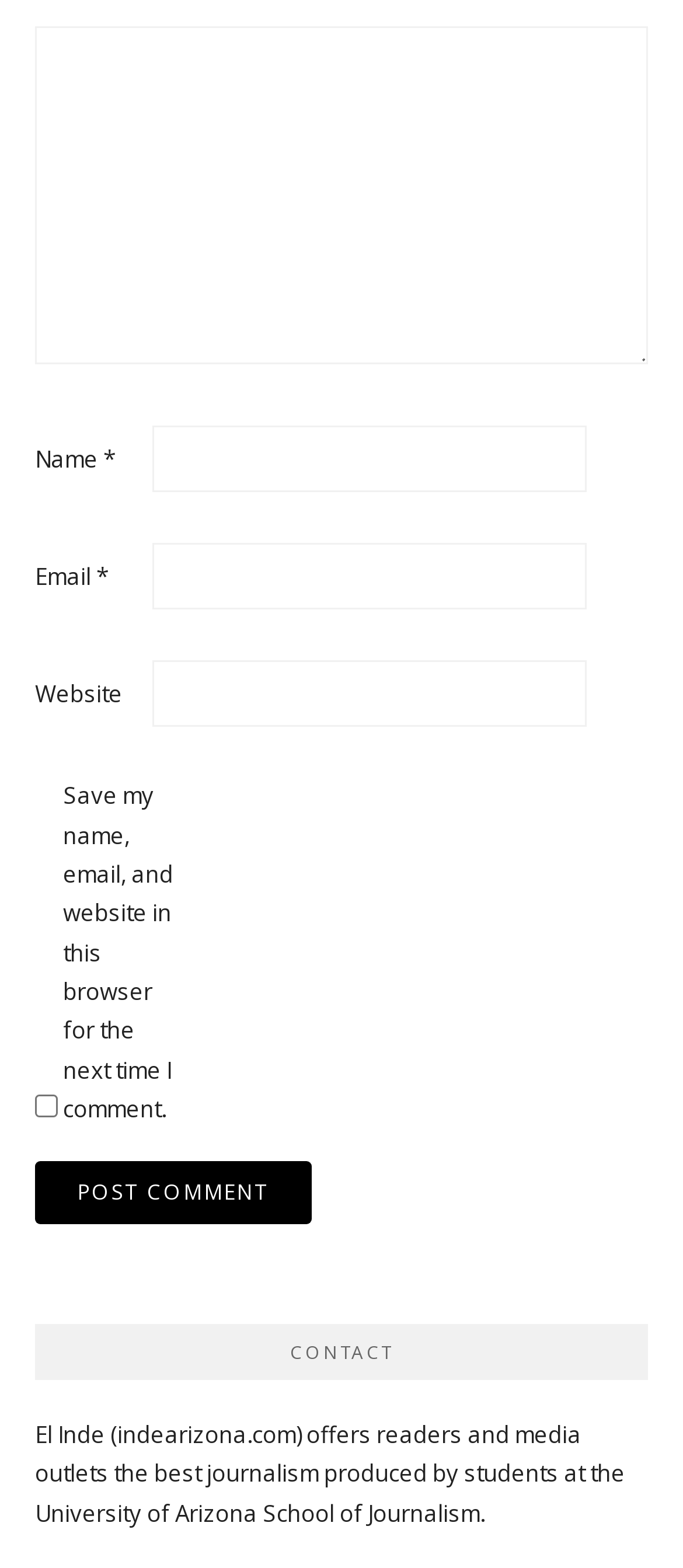Respond concisely with one word or phrase to the following query:
What is the text of the button?

Post Comment